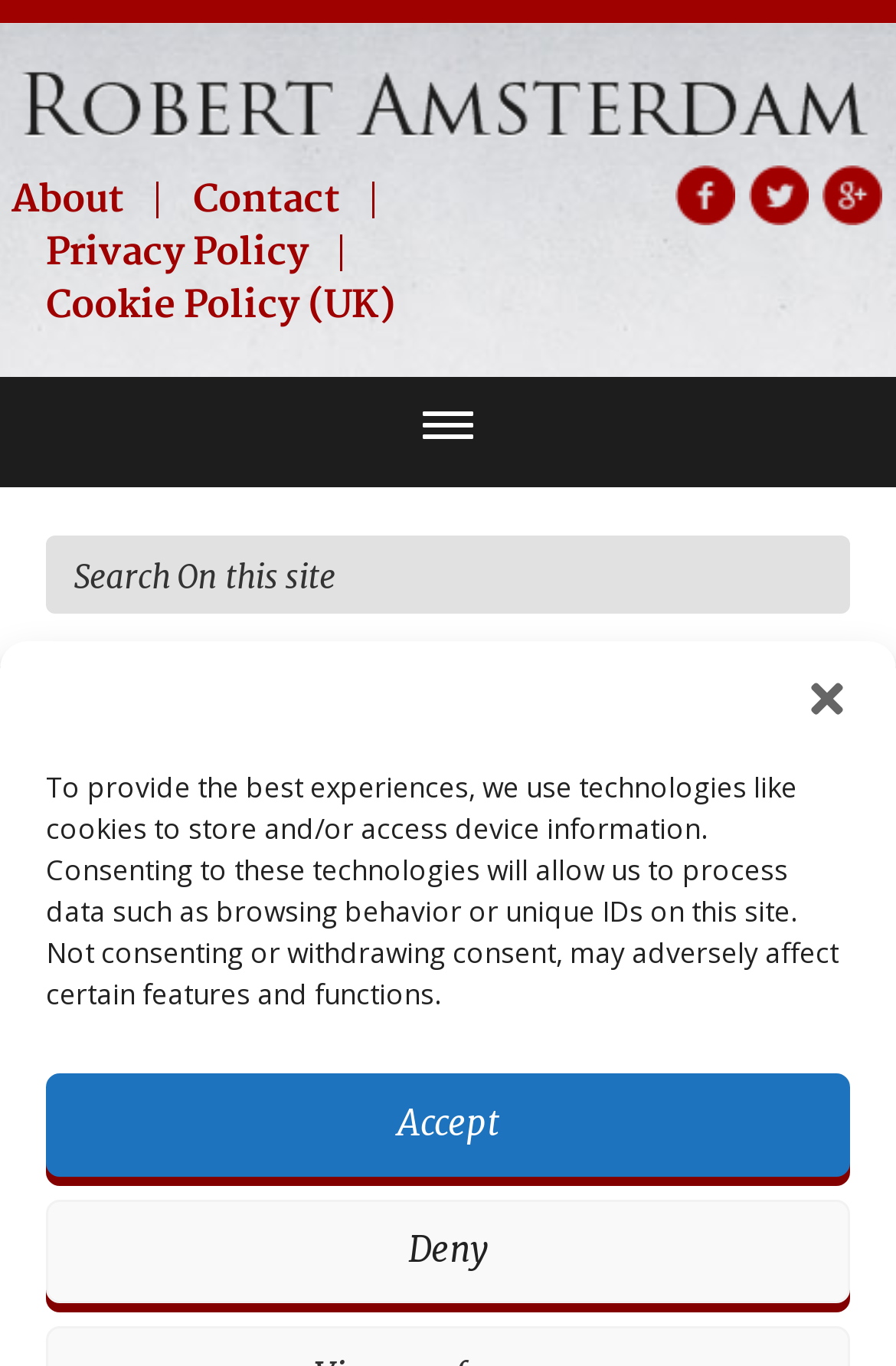Provide an in-depth caption for the contents of the webpage.

The webpage appears to be a news article or blog post titled "Energy Blast – Sept 28, 2011" by Citizen M. At the top right corner, there is a button to close a dialog box. Below it, there is a notification about the use of cookies and technologies to store and access device information, with options to accept or deny consent.

On the top left, there is a logo or image, and next to it, a horizontal navigation menu with links to "About", "Contact", "Privacy Policy", and "Cookie Policy (UK)". Below the navigation menu, there are three social media or sharing links with corresponding images.

In the main content area, there is a search bar with a textbox to search on the site. Below the search bar, the title "Energy Blast – Sept 28, 2011" is displayed as a heading. The article's content starts with a brief introduction, followed by a paragraph of text that describes European Commission officials initiating raids on gas companies in ten European states, with Gazprom being a primary target. There are links within the text to "initiated raids" and "primary target".